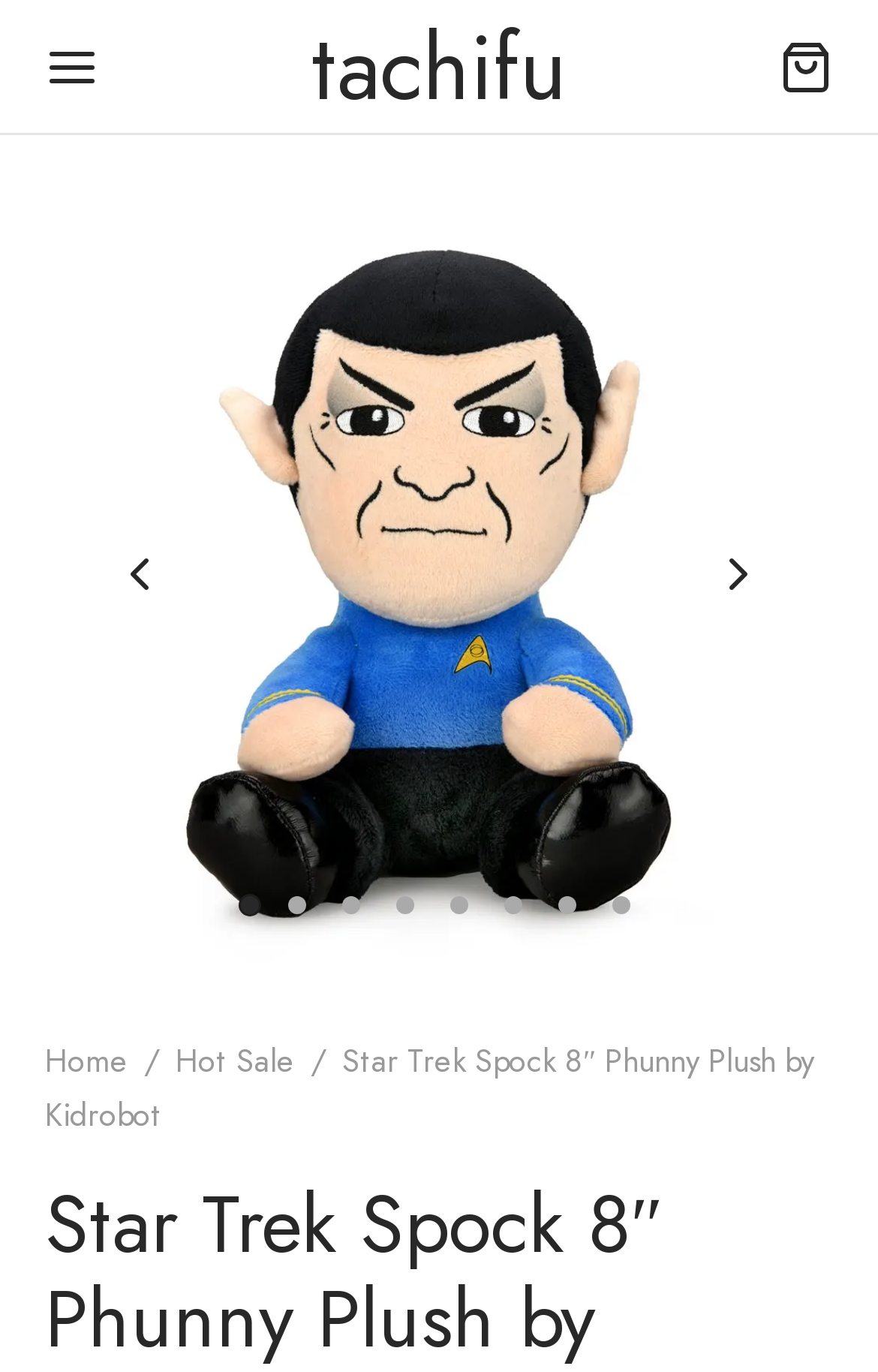Predict the bounding box coordinates for the UI element described as: "Previous". The coordinates should be four float numbers between 0 and 1, presented as [left, top, right, bottom].

[0.108, 0.386, 0.21, 0.451]